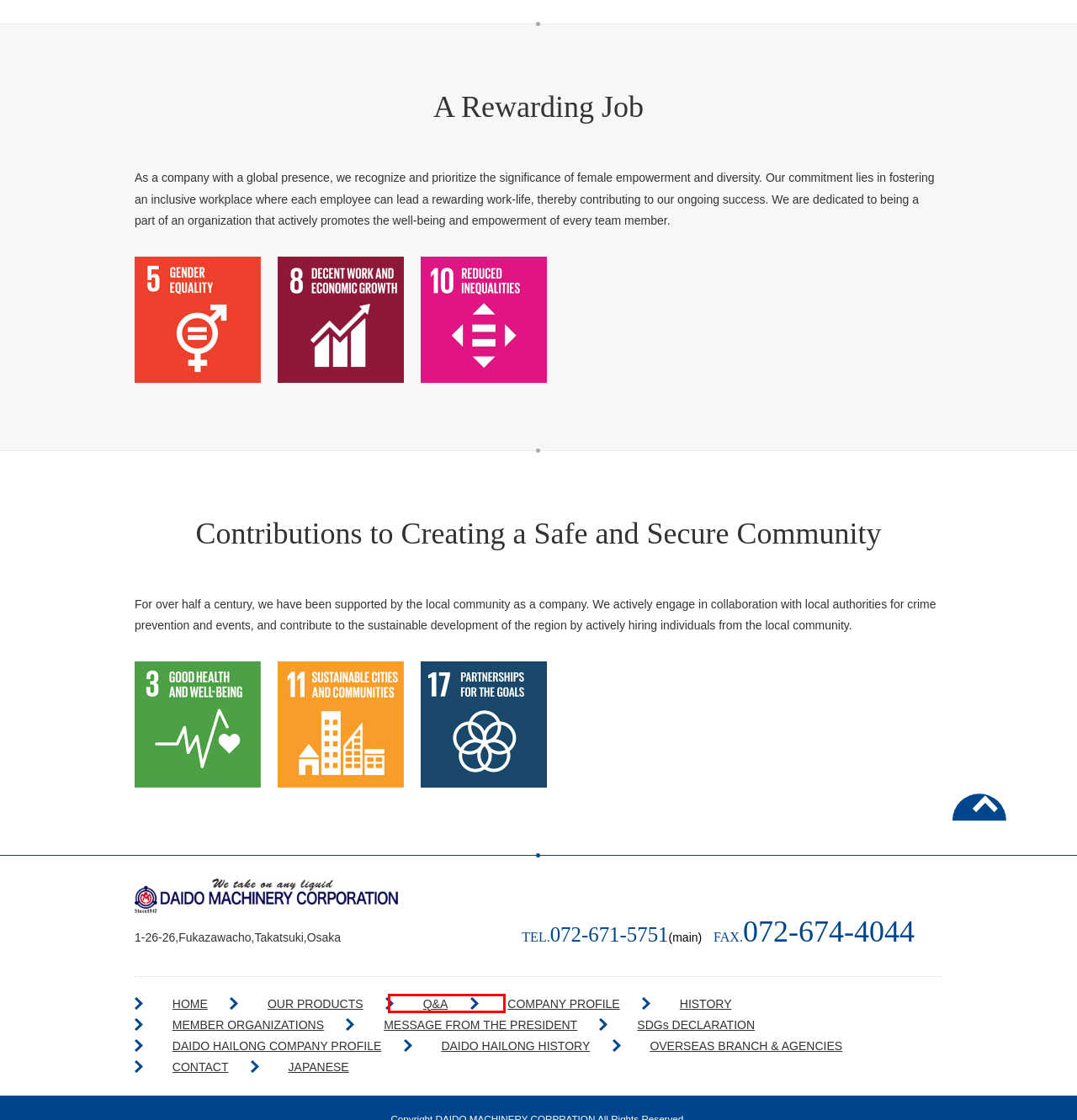Observe the provided screenshot of a webpage that has a red rectangle bounding box. Determine the webpage description that best matches the new webpage after clicking the element inside the red bounding box. Here are the candidates:
A. MESSAGE FROM THE PRESIDENT｜Daido Machinery Corporation
B. DAIDO HAILONG COMPANY PROFILE｜Daido Machinery Corporation
C. COMPANY PROFILE｜Daido Machinery Corporation
D. HISTORY｜Daido Machinery Corporation
E. Daido Machinery Corporation
F. MEMBER ORGANIZATIONS｜Daido Machinery Corporation
G. DAIDO HAILONG HISTORY｜Daido Machinery Corporation
H. OVERSEAS BRANCH & AGENCIES｜Daido Machinery Corporation

C